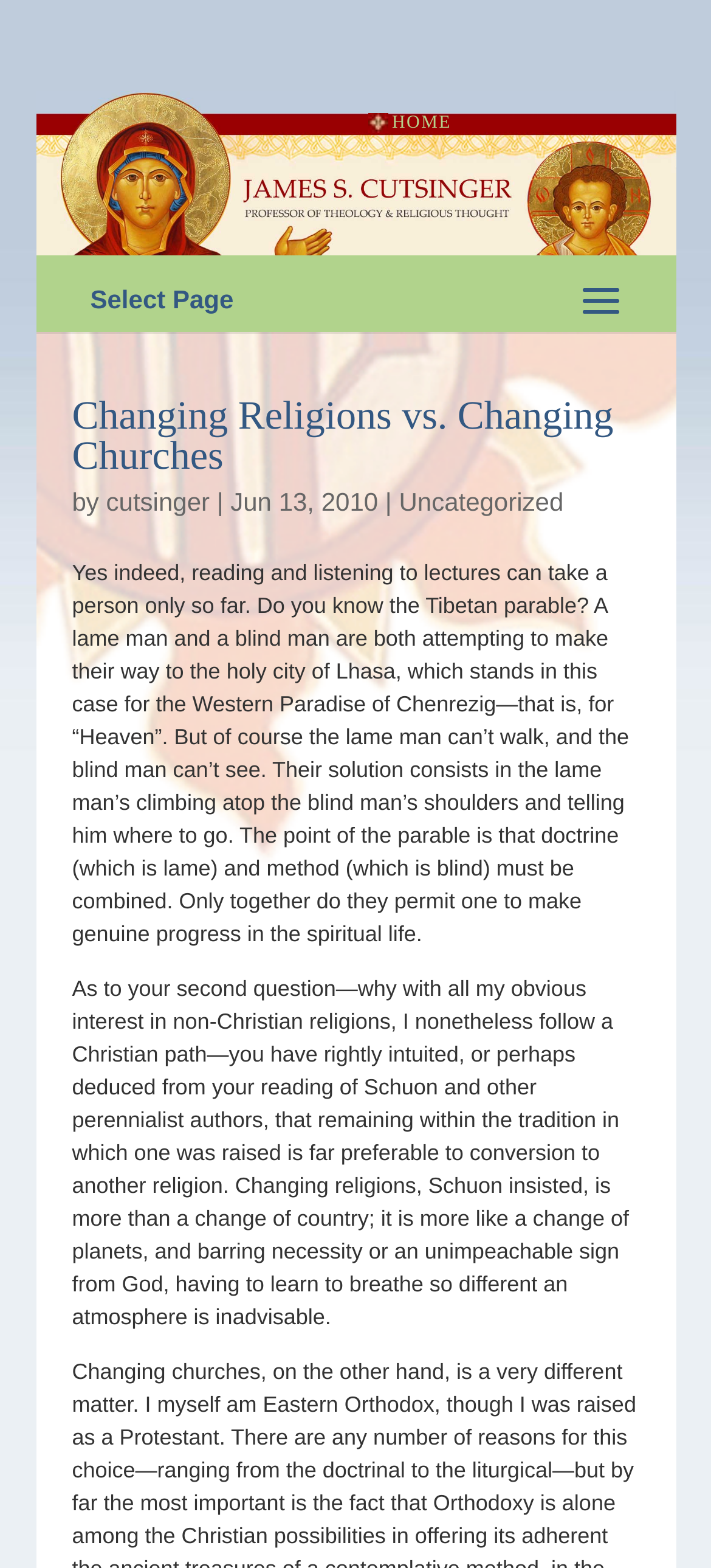What is the parable mentioned in the article about?
Analyze the image and deliver a detailed answer to the question.

The parable mentioned in the article is about a lame man and a blind man who work together to reach the holy city of Lhasa, which represents the Western Paradise of Chenrezig, or 'Heaven'.